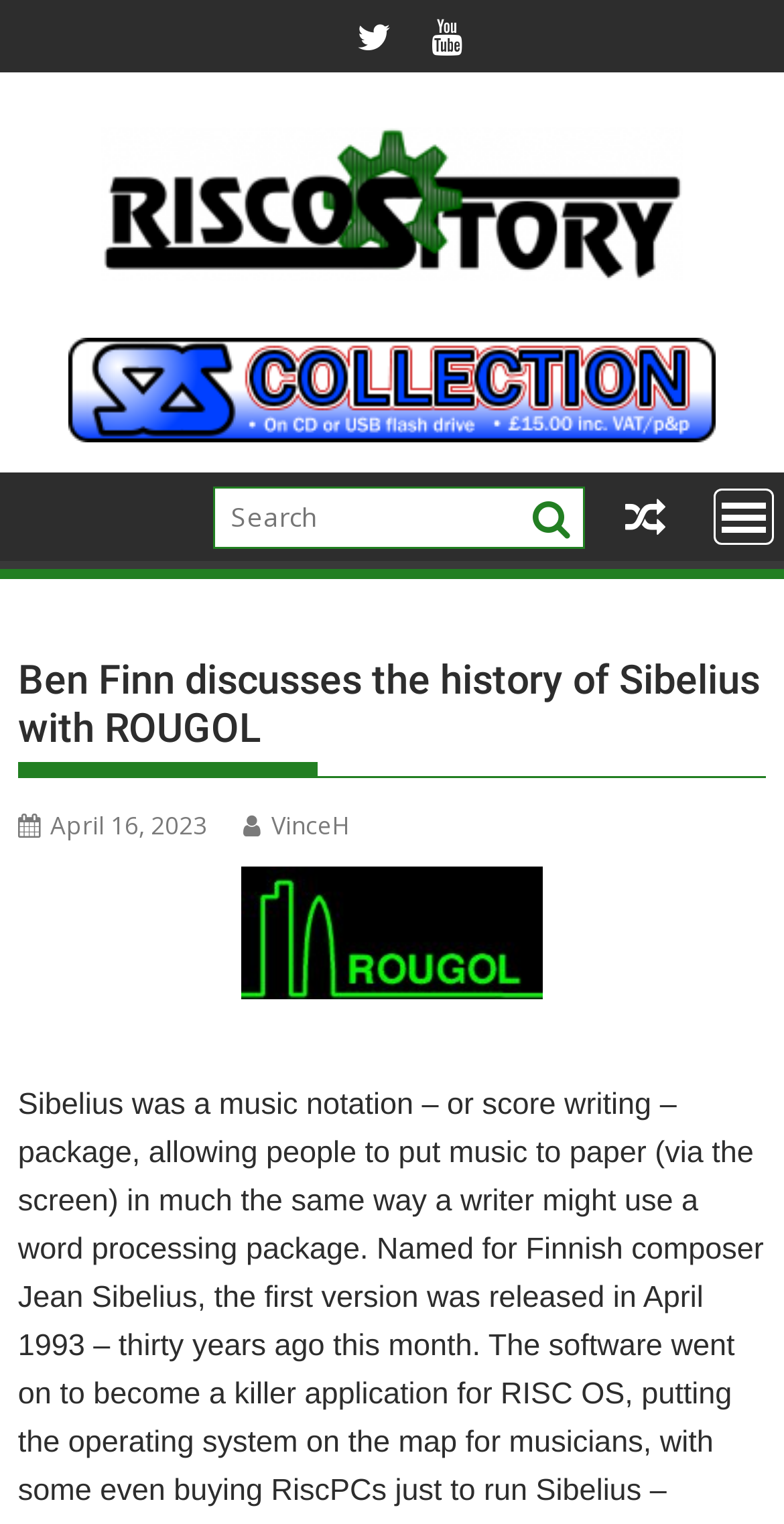Find the bounding box coordinates for the UI element that matches this description: "April 16, 2023April 16, 2023".

[0.023, 0.53, 0.264, 0.553]